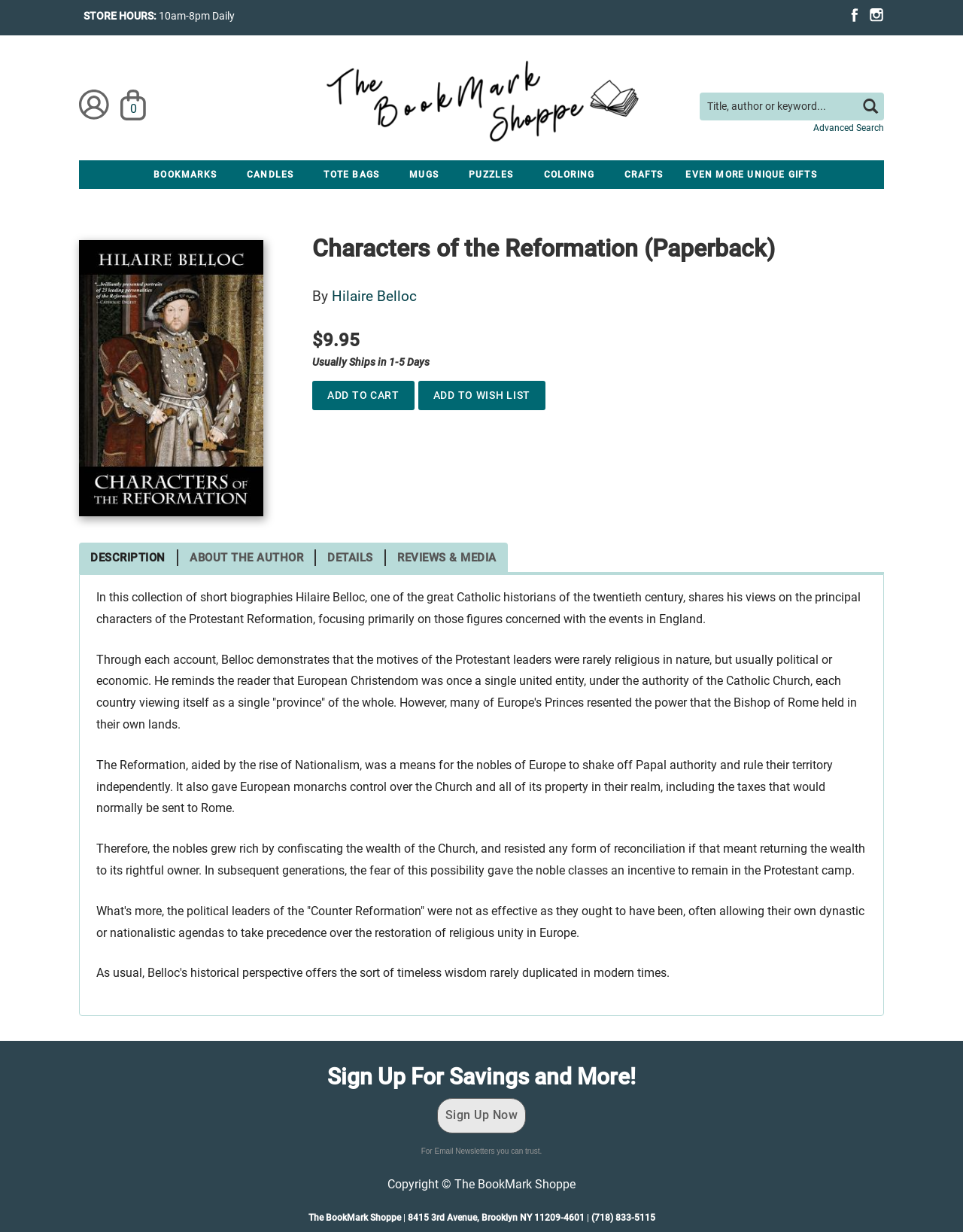Identify the bounding box coordinates for the element that needs to be clicked to fulfill this instruction: "Search for a book". Provide the coordinates in the format of four float numbers between 0 and 1: [left, top, right, bottom].

[0.727, 0.075, 0.918, 0.098]